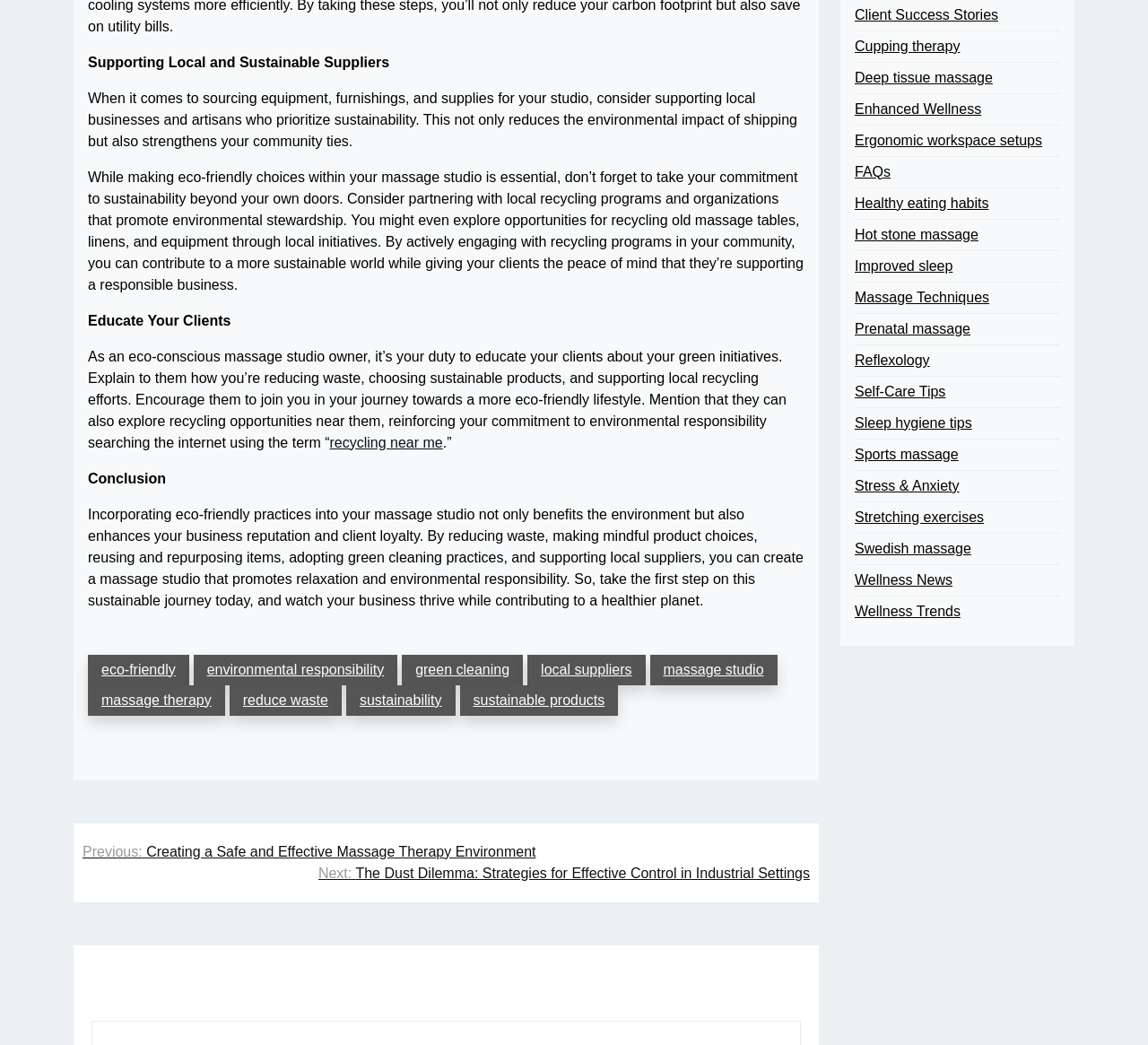Pinpoint the bounding box coordinates of the element to be clicked to execute the instruction: "Explore 'Client Success Stories'".

[0.745, 0.004, 0.87, 0.025]